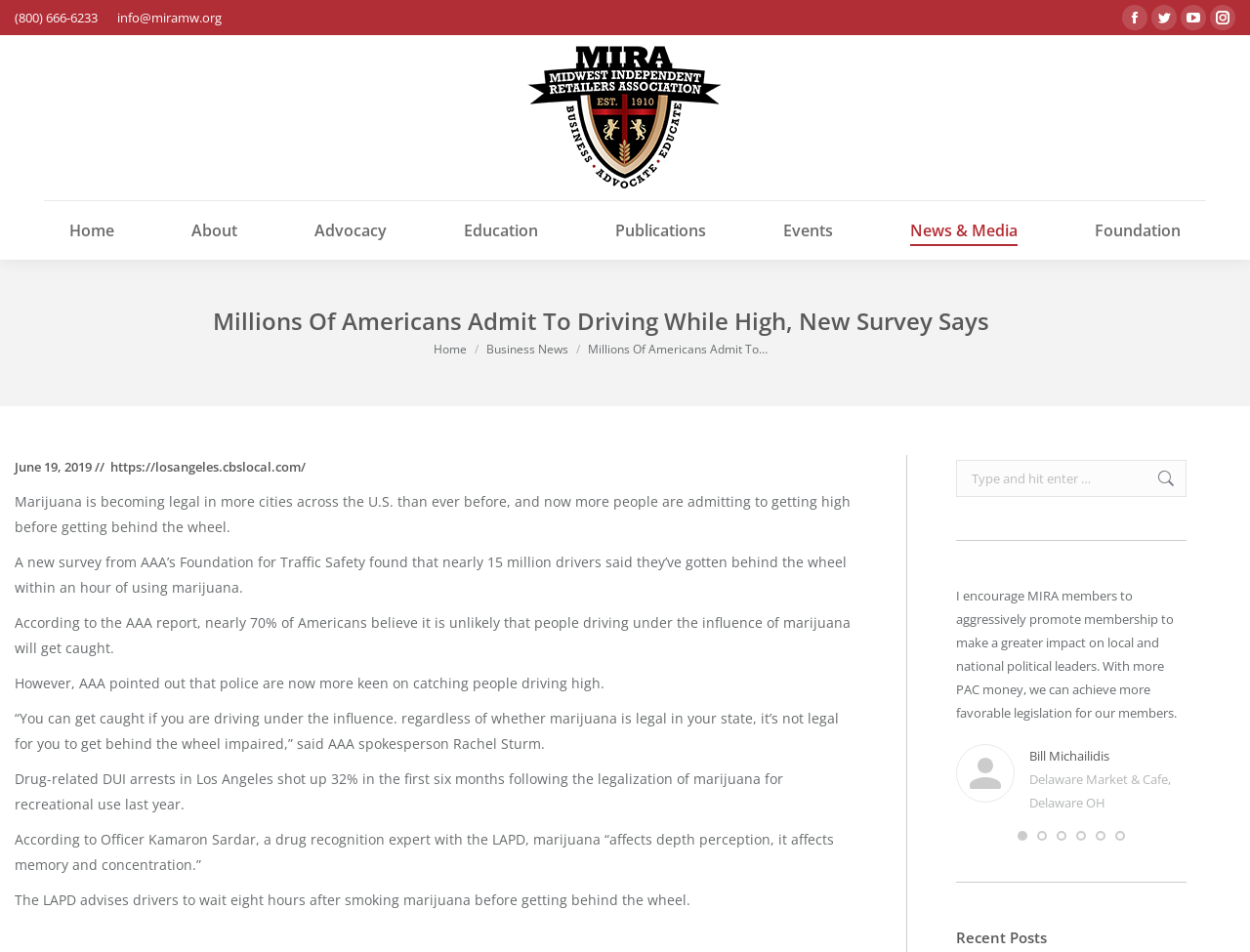How many drivers said they've gotten behind the wheel within an hour of using marijuana?
Answer the question in as much detail as possible.

I found this information by reading the static text element with the content 'A new survey from AAA’s Foundation for Traffic Safety found that nearly 15 million drivers said they’ve gotten behind the wheel within an hour of using marijuana.' which is located in the article section of the page.